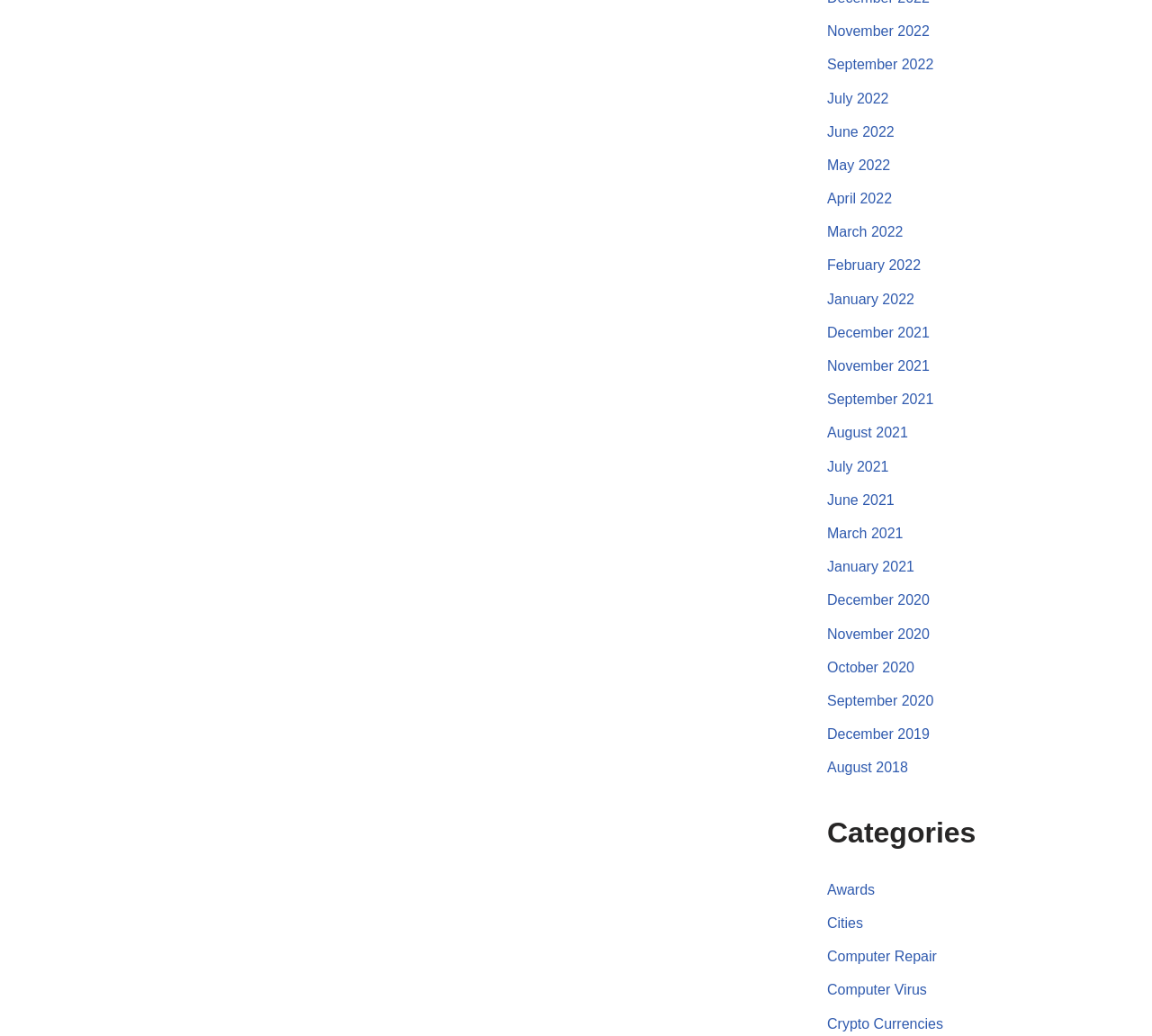Specify the bounding box coordinates of the area to click in order to execute this command: 'Explore Categories'. The coordinates should consist of four float numbers ranging from 0 to 1, and should be formatted as [left, top, right, bottom].

[0.718, 0.788, 0.945, 0.821]